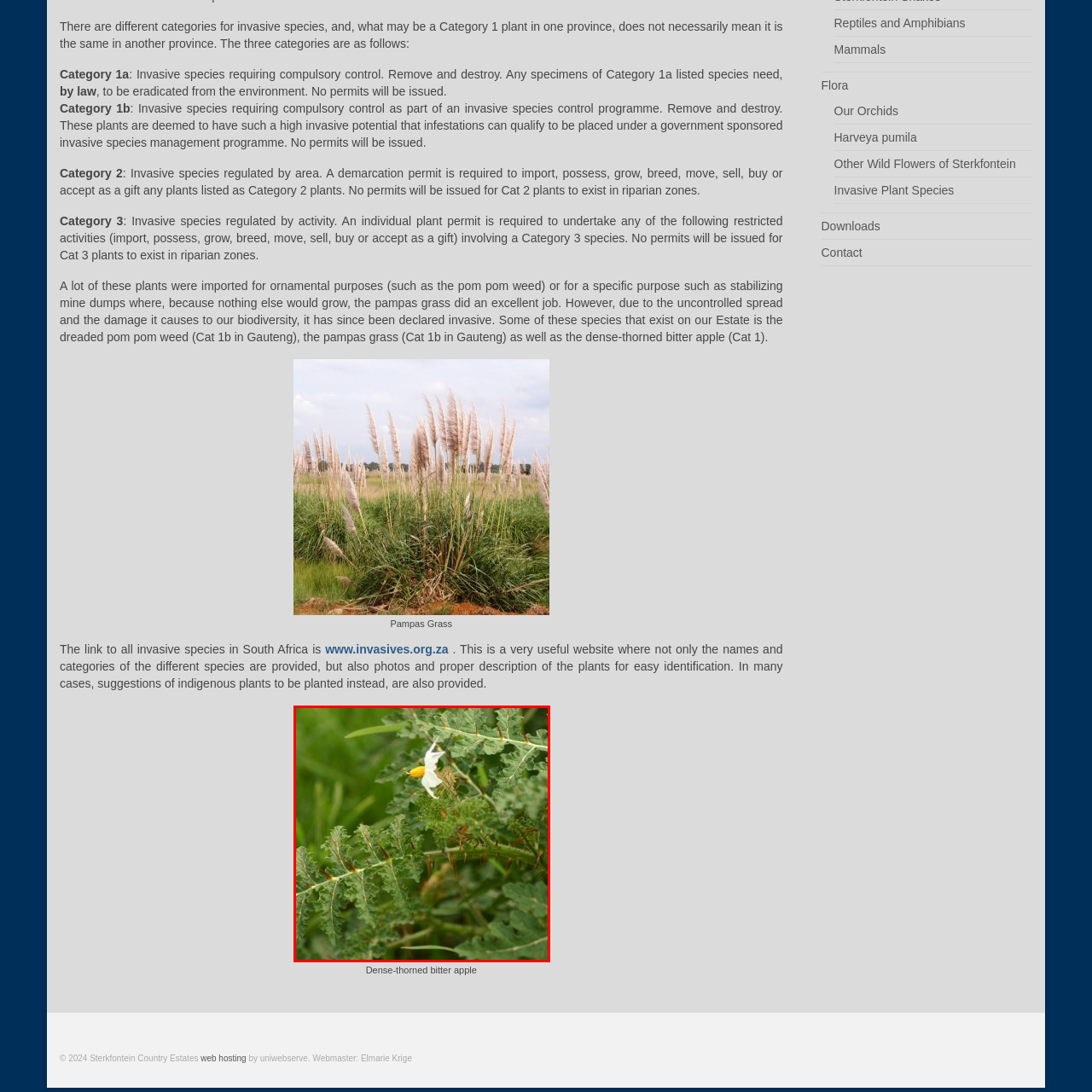Notice the image within the red frame, What is the color of the center of the flowers?
 Your response should be a single word or phrase.

Yellow